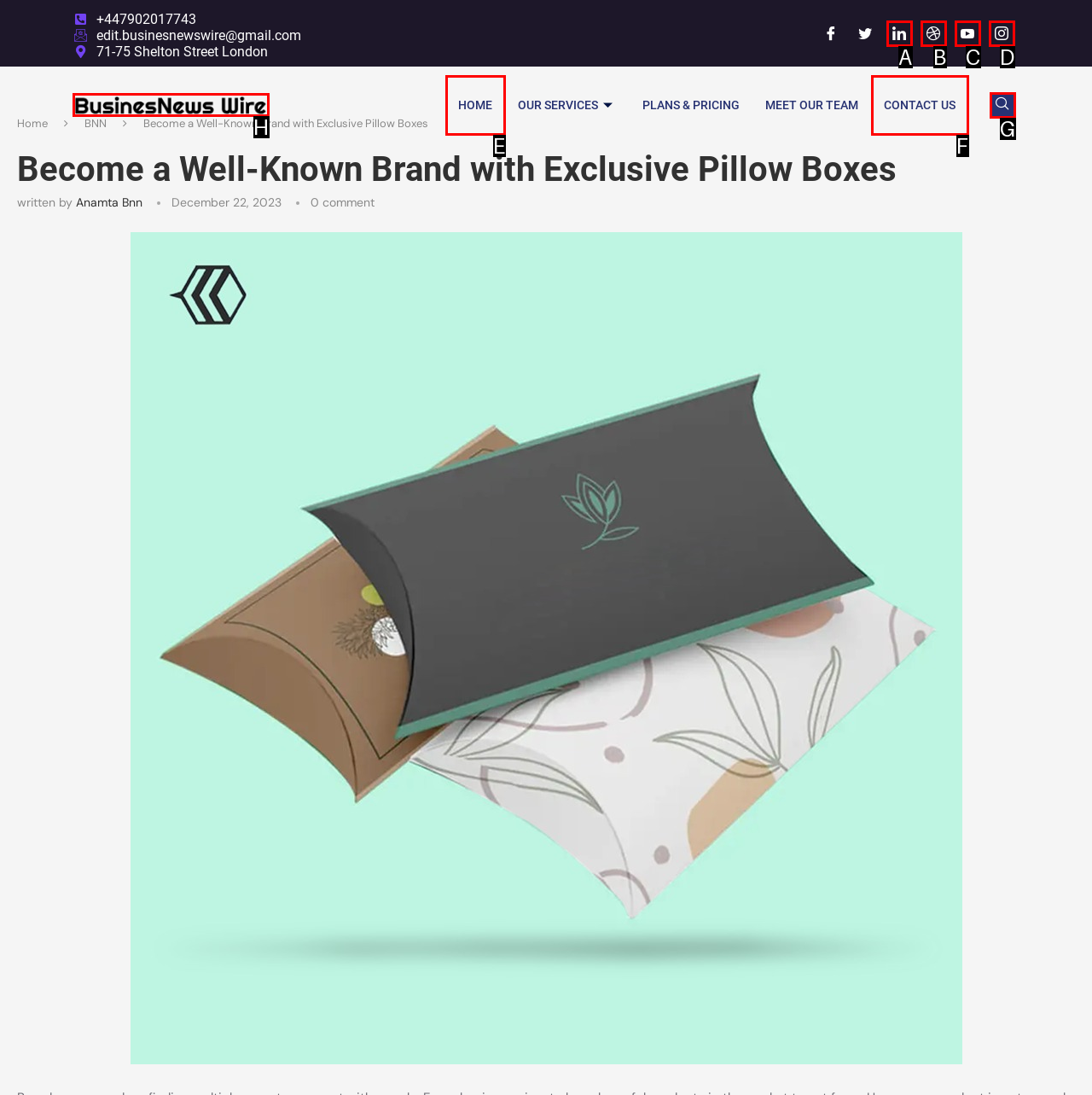From the description: aria-label="navsearch-button", select the HTML element that fits best. Reply with the letter of the appropriate option.

G